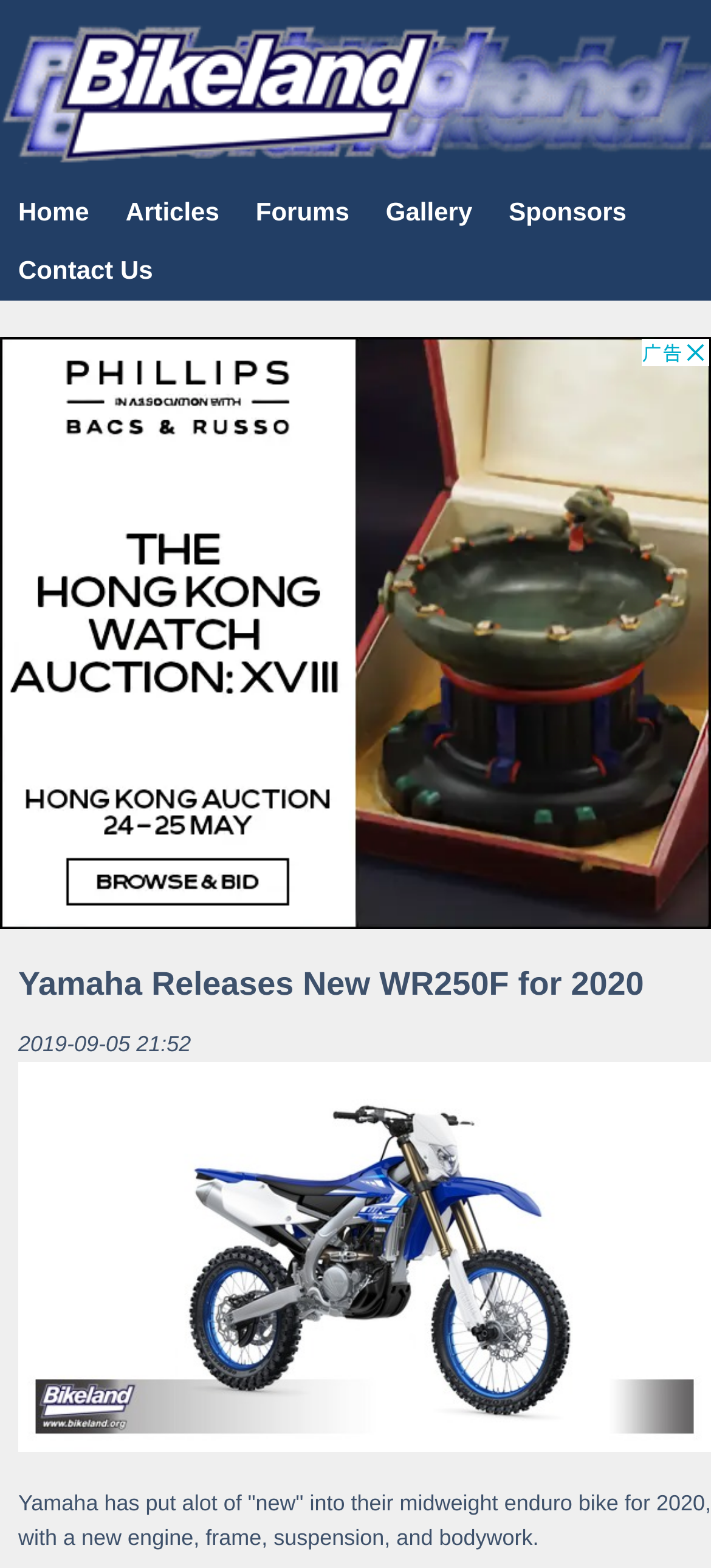Please answer the following question as detailed as possible based on the image: 
What is the format of the article?

The format of the article is a news article, as indicated by the presence of a heading, a time element, and a static text element describing the content, which are typical features of a news article.